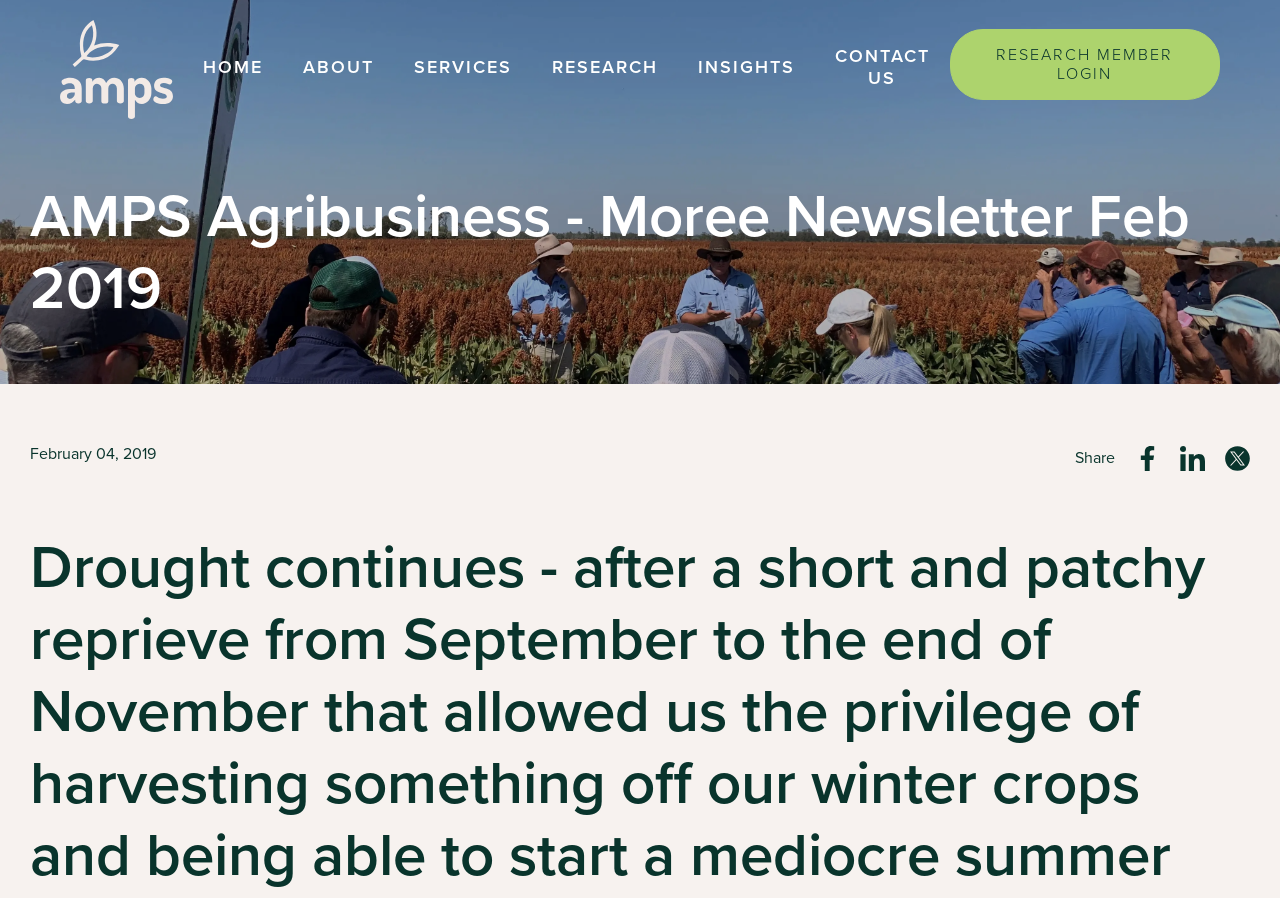Determine the bounding box coordinates of the clickable element necessary to fulfill the instruction: "Share on Twitter". Provide the coordinates as four float numbers within the 0 to 1 range, i.e., [left, top, right, bottom].

[0.957, 0.494, 0.977, 0.524]